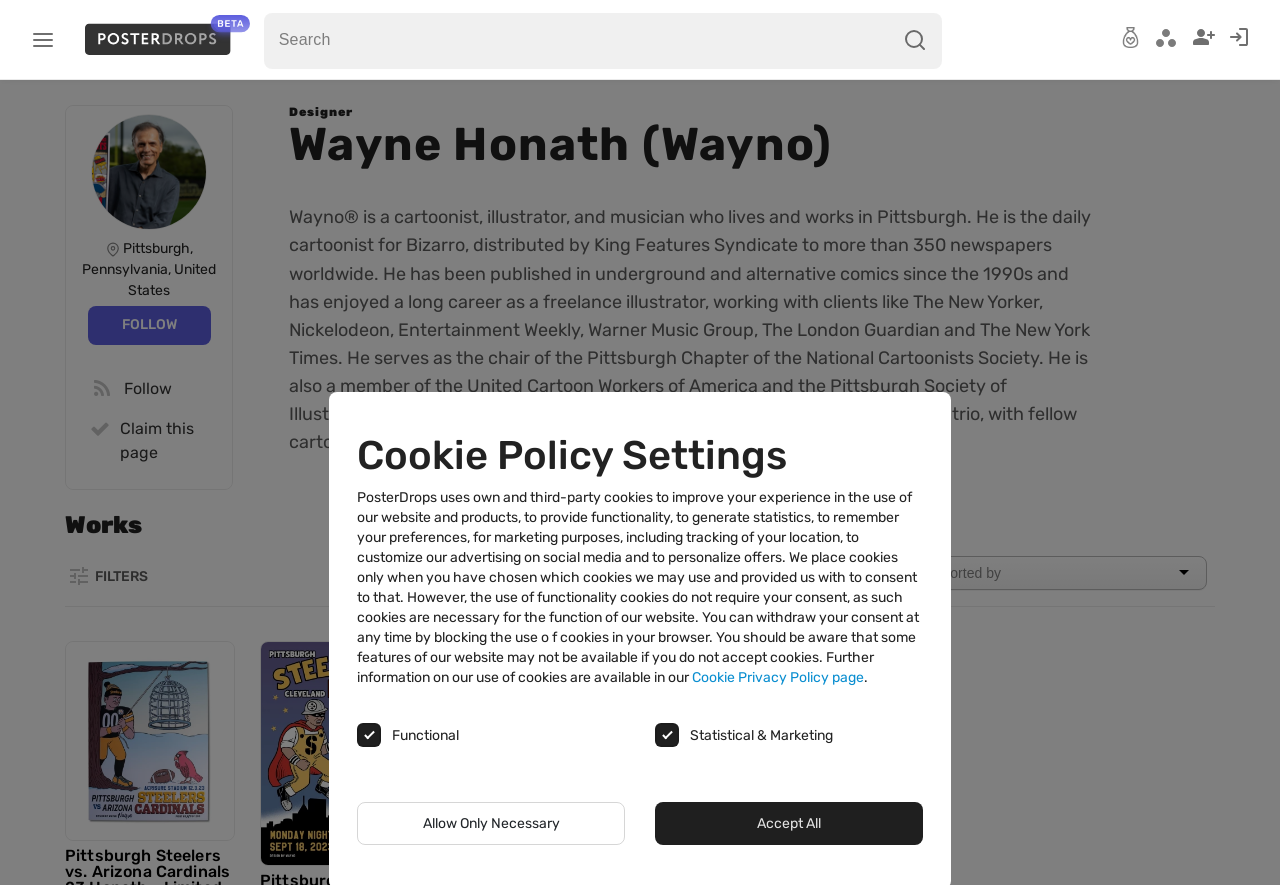Based on what you see in the screenshot, provide a thorough answer to this question: What is the name of the syndicate that distributes Wayno's cartoons?

I found the answer by reading the static text element that describes Wayno's cartooning career, which states that he is the daily cartoonist for Bizarro, distributed by King Features Syndicate to more than 350 newspapers worldwide.